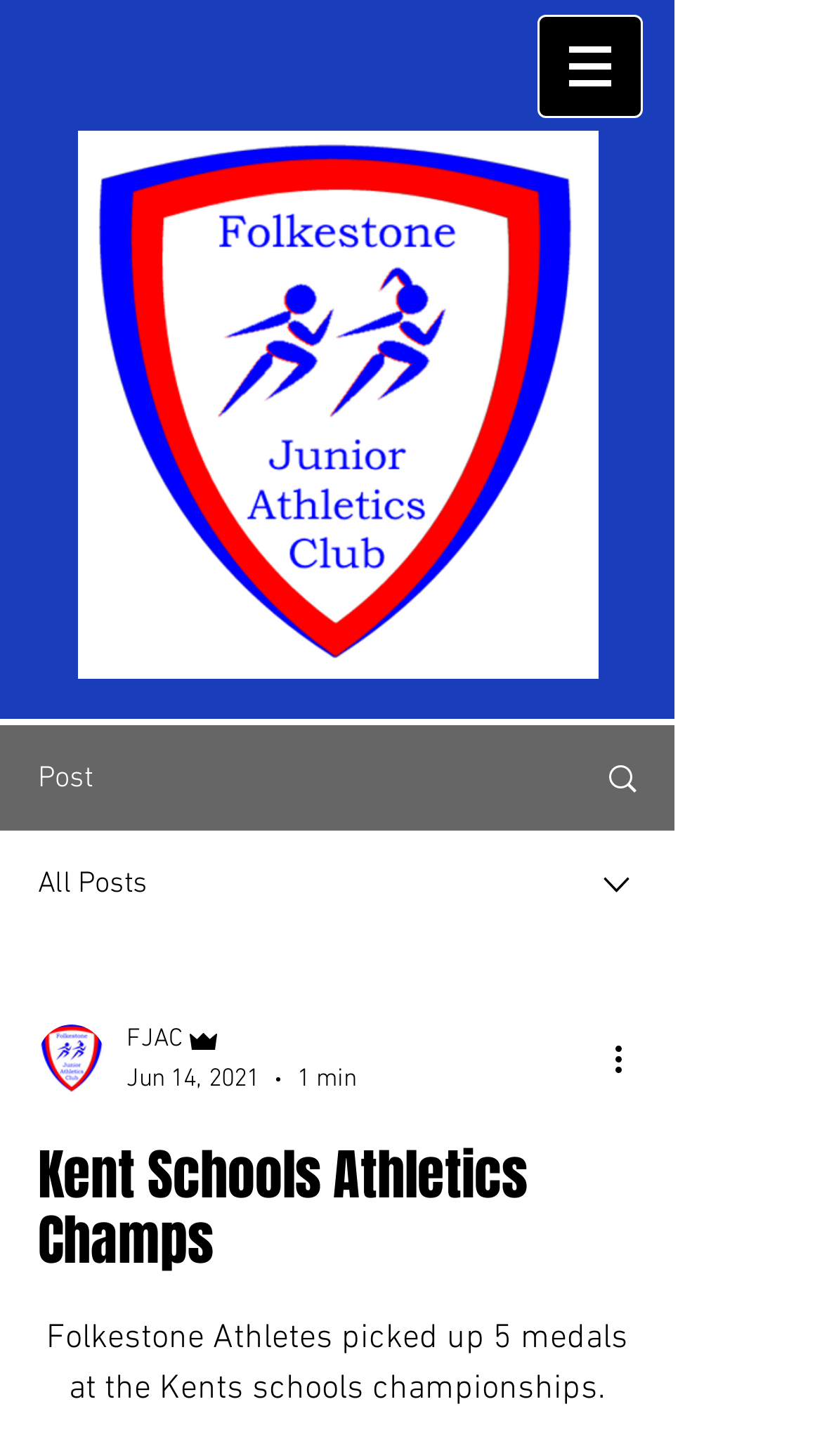Extract the bounding box coordinates of the UI element described: "parent_node: FJAC". Provide the coordinates in the format [left, top, right, bottom] with values ranging from 0 to 1.

[0.046, 0.704, 0.128, 0.75]